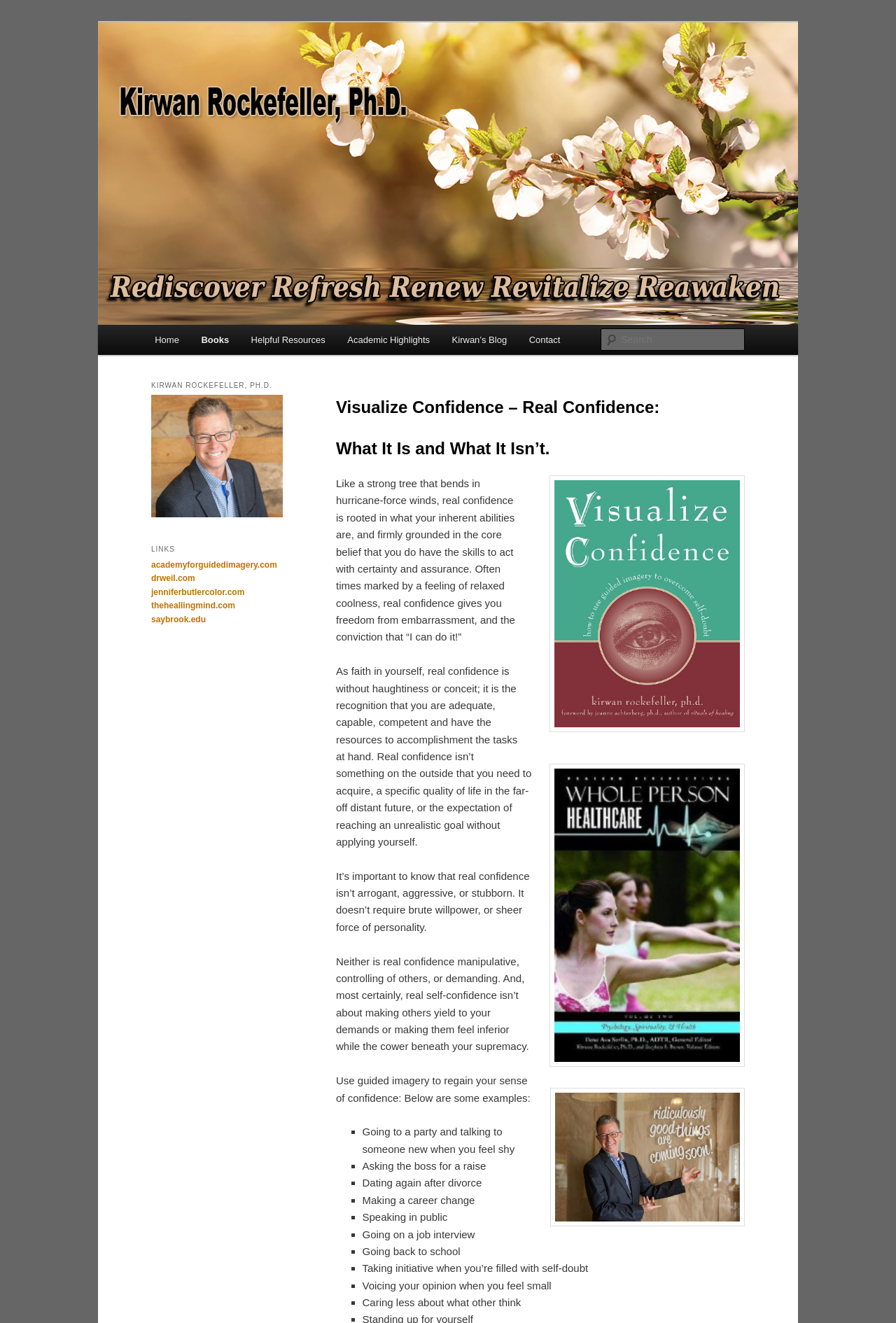Identify the bounding box for the described UI element: "Academic Highlights".

[0.375, 0.246, 0.492, 0.268]